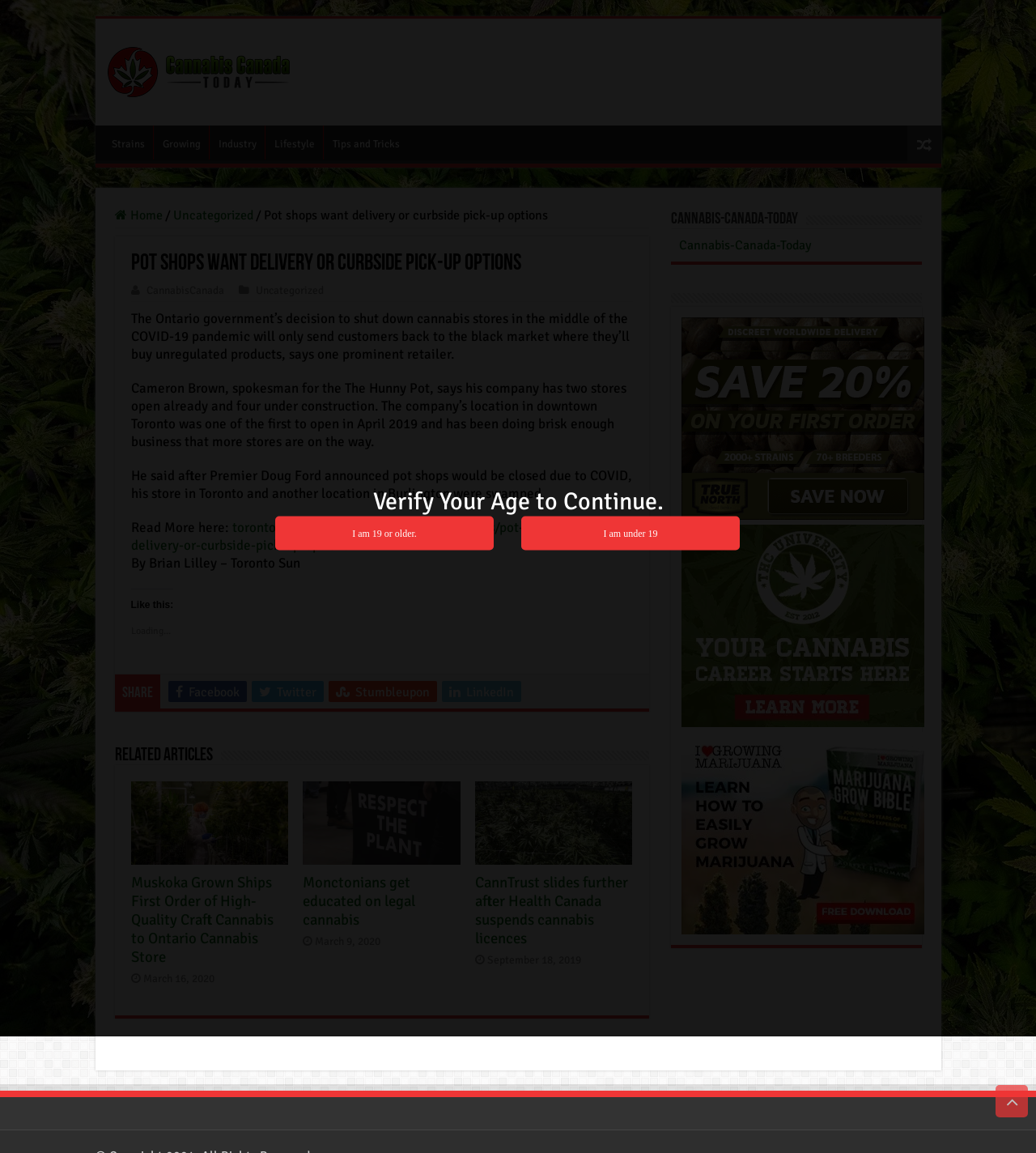Describe all the significant parts and information present on the webpage.

This webpage is about cannabis news and information in Canada. At the top, there is a verification prompt asking users to confirm their age, with two buttons "I am 19 or older" and "I am under 19". Below this, there is a heading "Cannabis & Canada Today" with a link and an image. 

The main navigation menu is located at the top, with links to "Strains", "Growing", "Industry", "Lifestyle", and "Tips and Tricks". There is also a search icon and a "Home" link. 

The main content of the page is an article titled "Pot shops want delivery or curbside pick-up options". The article discusses the Ontario government's decision to shut down cannabis stores during the COVID-19 pandemic and its potential consequences. The article is divided into several paragraphs, with links to related articles and social media sharing options at the bottom.

To the right of the main content, there is a section with links to related articles, including "Muskoka Grown Ships First Order of High-Quality Craft Cannabis to Ontario Cannabis Store", "Monctonians get educated on legal cannabis", and "CannTrust slides further after Health Canada suspends cannabis licences". Each article has a date and a "Read More" link.

At the bottom of the page, there is a section with links to other websites, including "True North", "THC University", and "ILGM", each with an image. There is also a "Scroll To Top" button at the bottom right corner of the page.